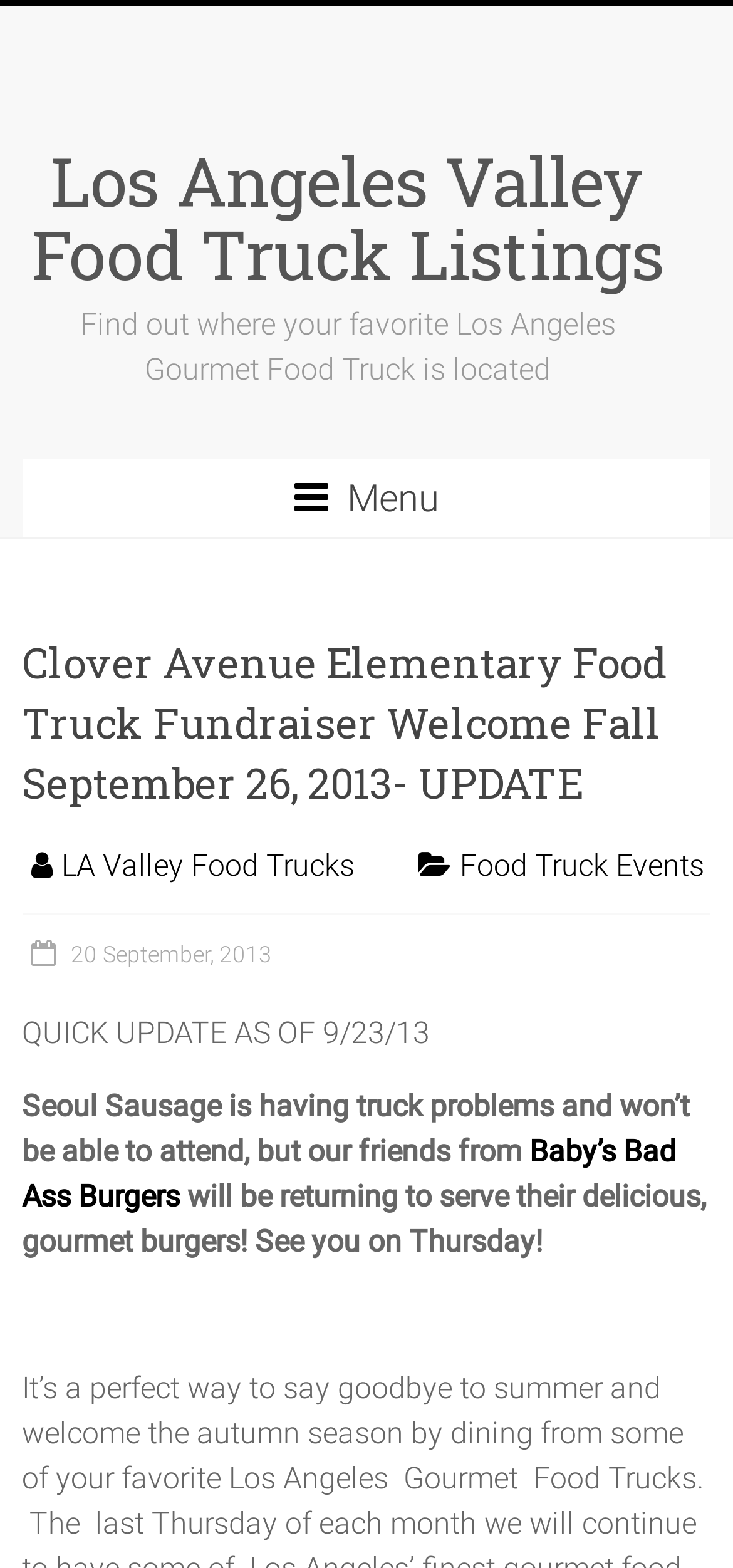Please determine the headline of the webpage and provide its content.

Clover Avenue Elementary Food Truck Fundraiser Welcome Fall September 26, 2013- UPDATE